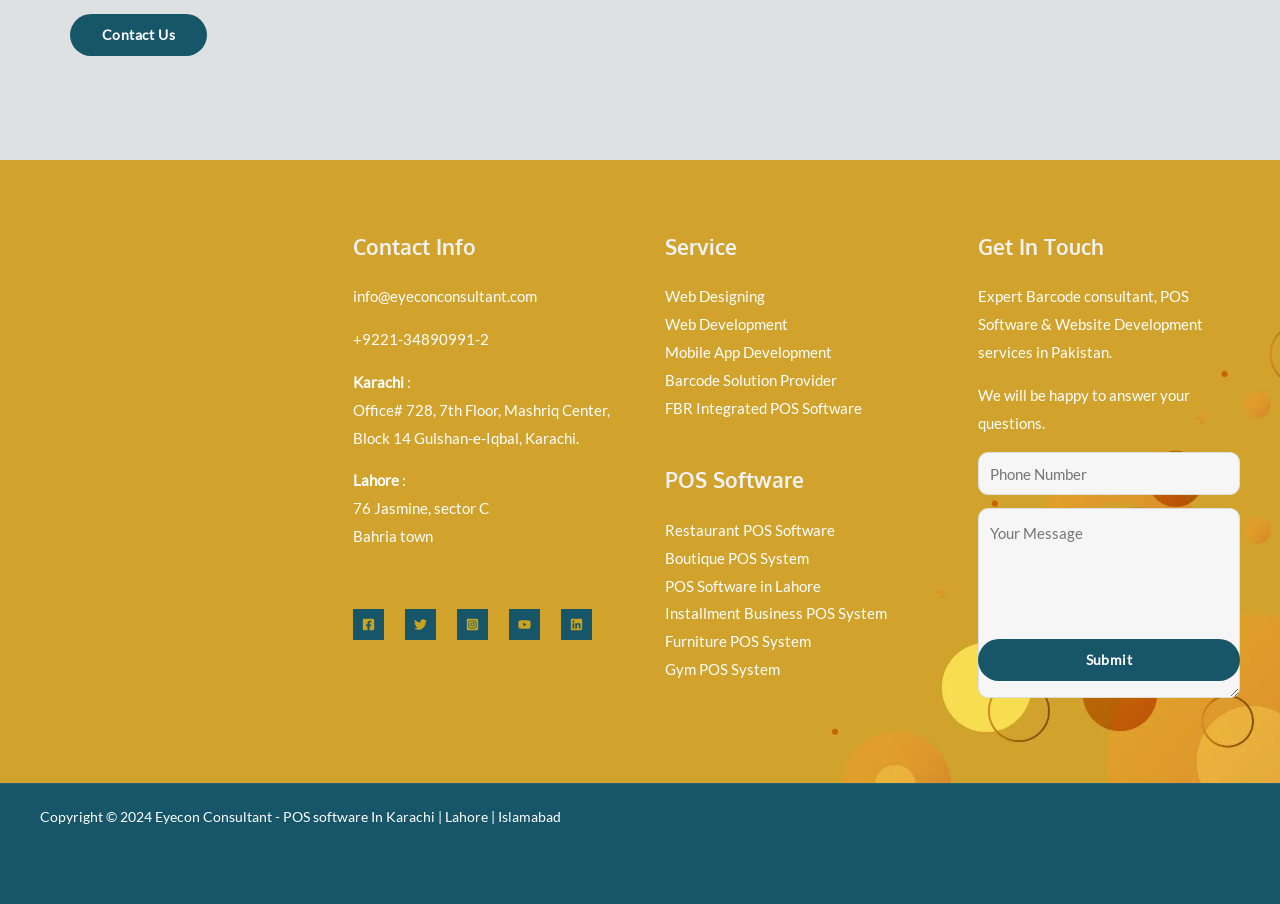Please find the bounding box for the UI component described as follows: "Navigating Sudden Wealth Successfully →".

None